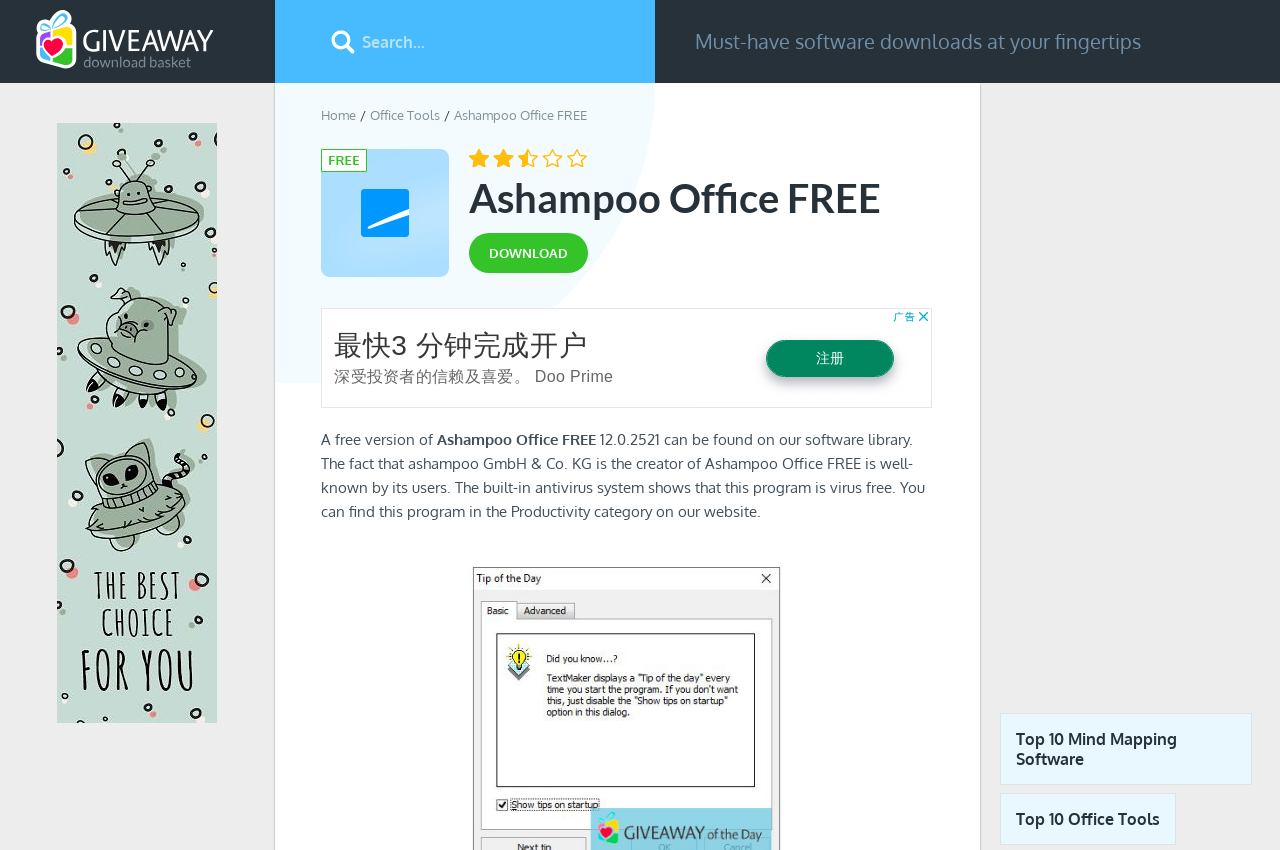Identify and generate the primary title of the webpage.

Ashampoo Office FREE